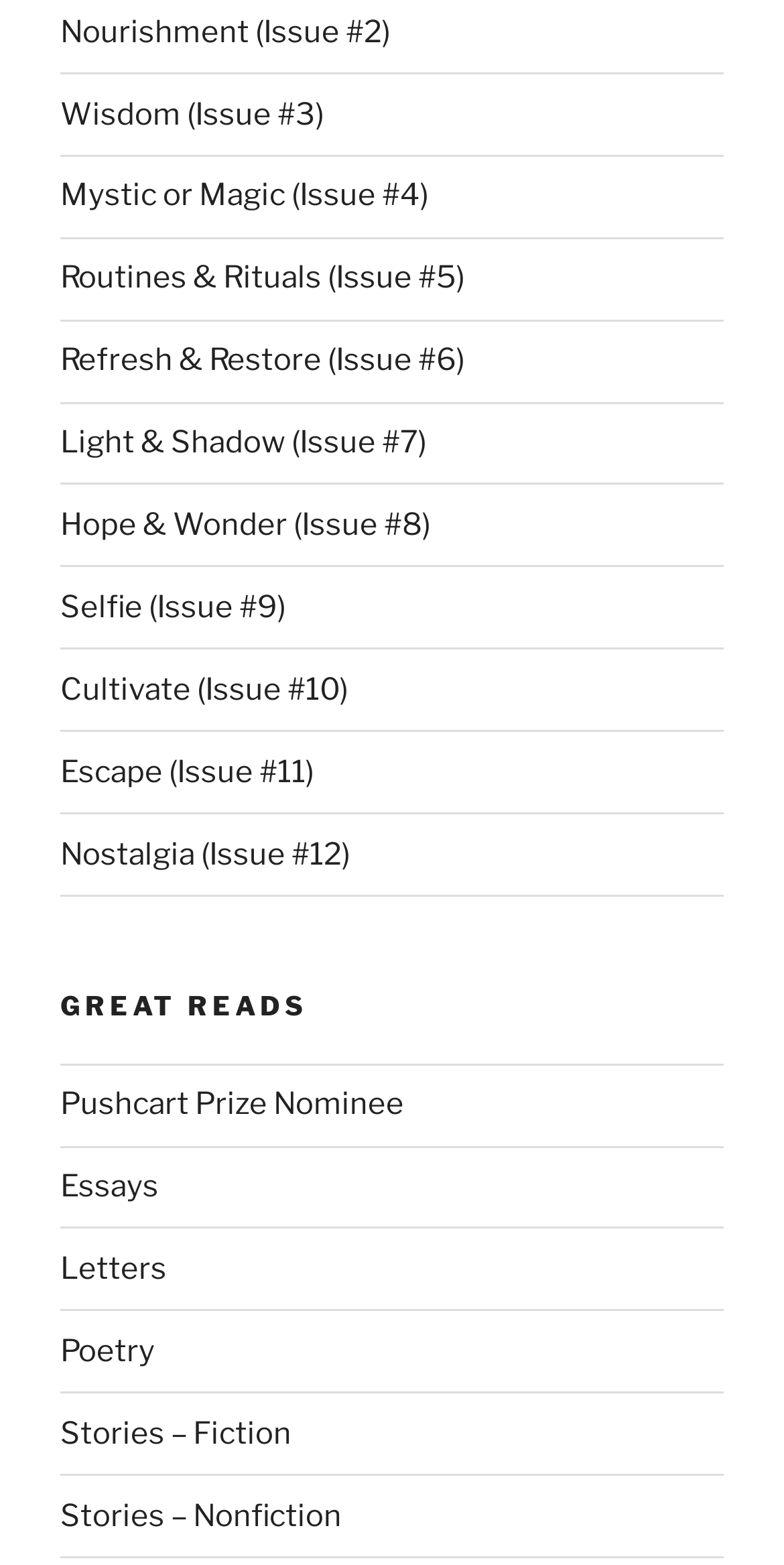Determine the bounding box coordinates of the clickable element to achieve the following action: 'explore Essays'. Provide the coordinates as four float values between 0 and 1, formatted as [left, top, right, bottom].

[0.077, 0.746, 0.203, 0.77]